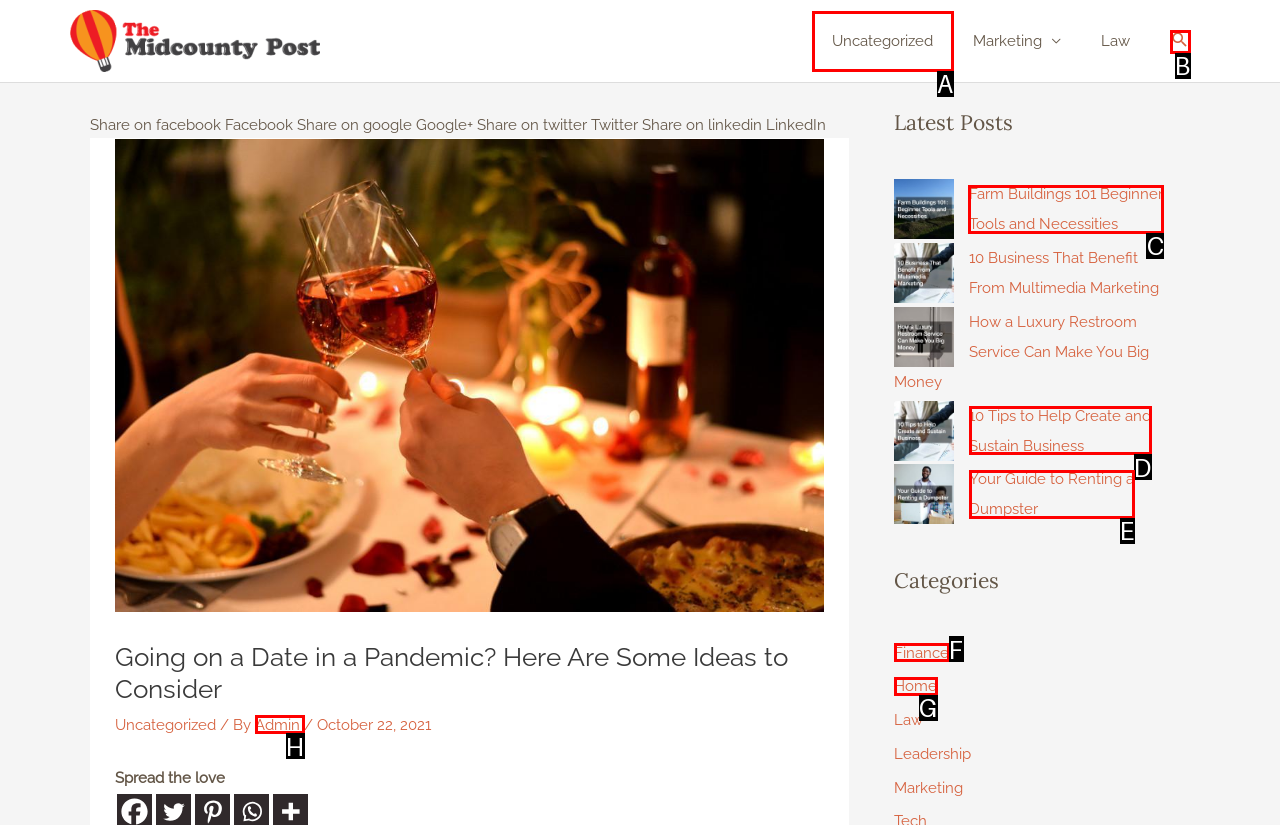Which lettered option should be clicked to achieve the task: Click on the link to read about farm buildings? Choose from the given choices.

C